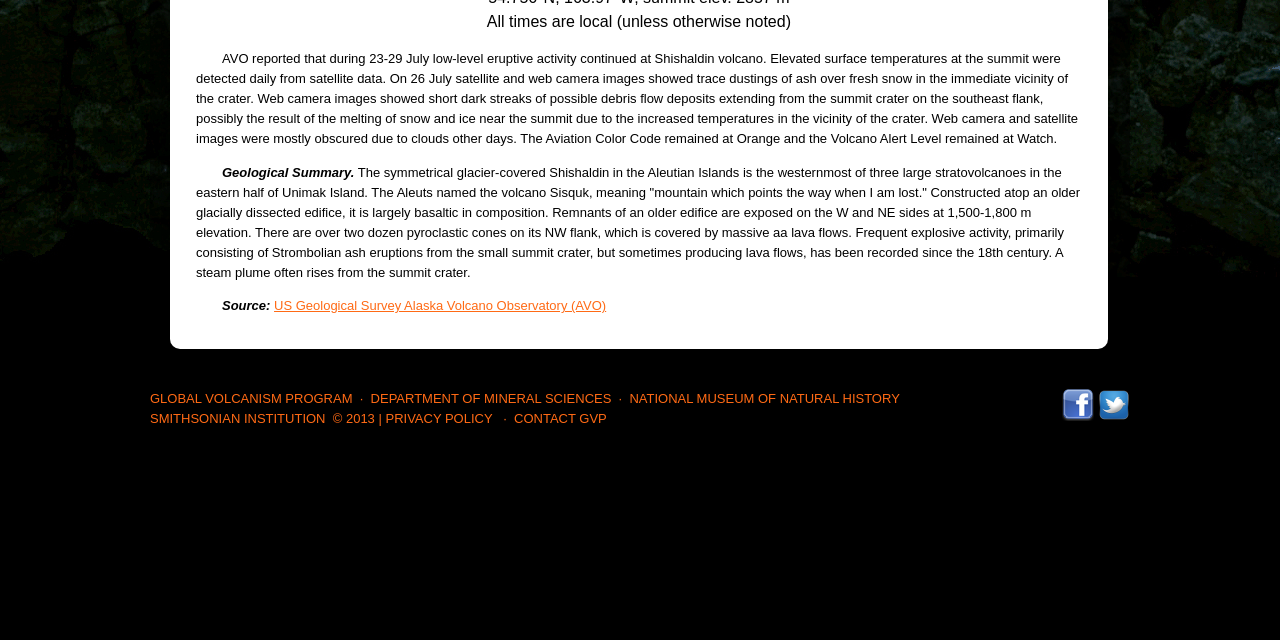Provide the bounding box coordinates for the UI element described in this sentence: "National Museum of Natural History". The coordinates should be four float values between 0 and 1, i.e., [left, top, right, bottom].

[0.492, 0.611, 0.703, 0.635]